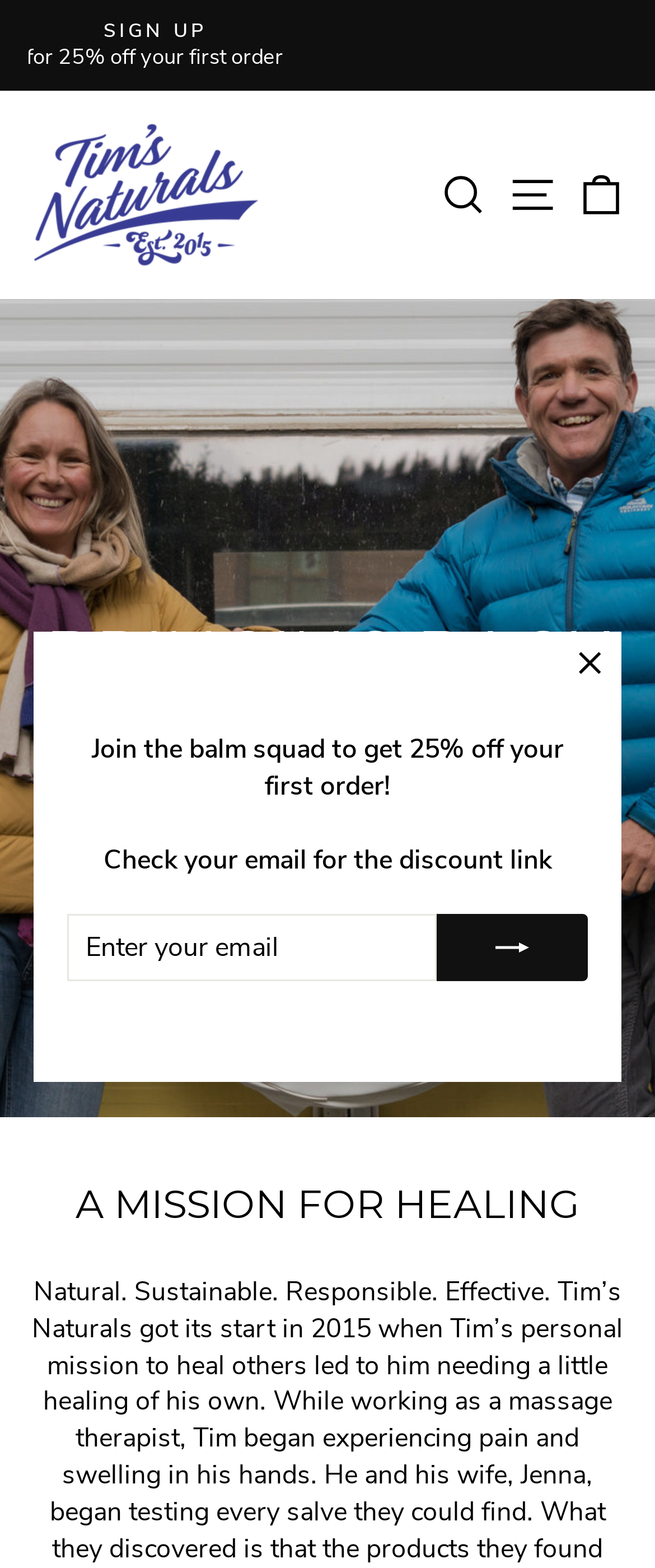What is the discount offered to new subscribers?
Provide an in-depth and detailed explanation in response to the question.

The webpage has a subscription form that offers a discount to new subscribers. The text 'Join the balm squad to get 25% off your first order!' indicates that new subscribers will receive a 25% discount on their first order.